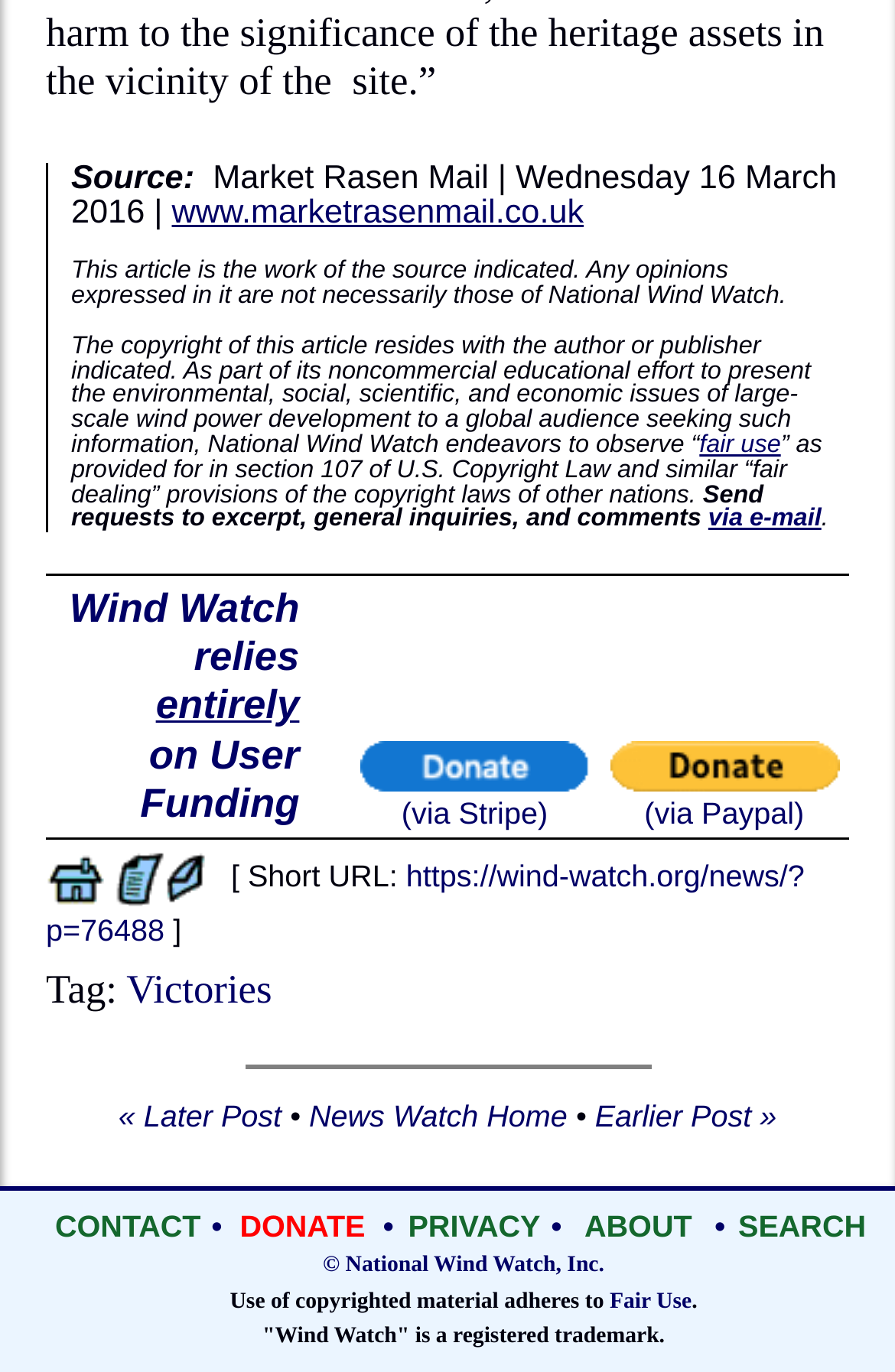Specify the bounding box coordinates for the region that must be clicked to perform the given instruction: "view DebianEdu meeting".

None